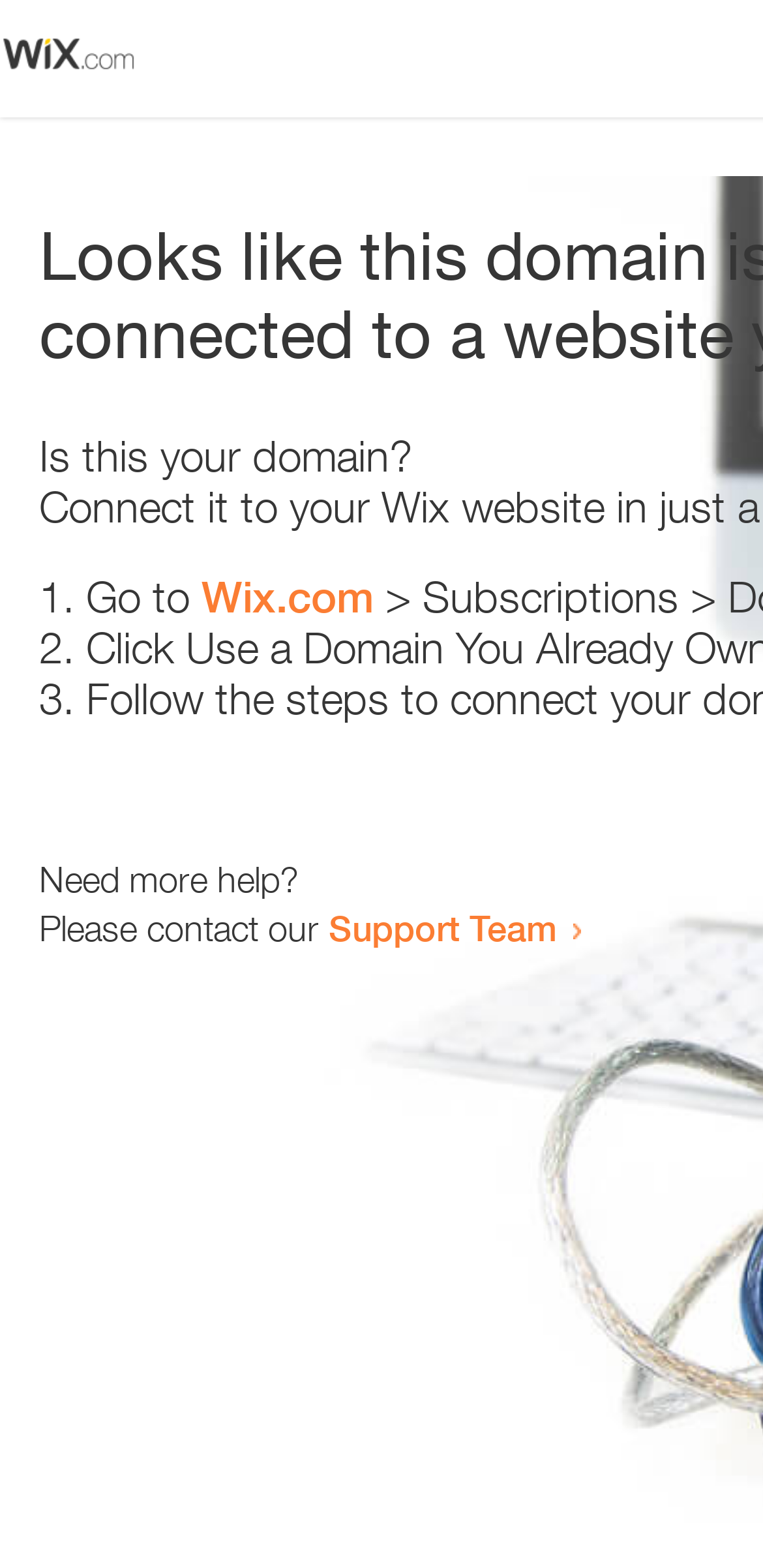Identify the text that serves as the heading for the webpage and generate it.

Looks like this domain isn't
connected to a website yet